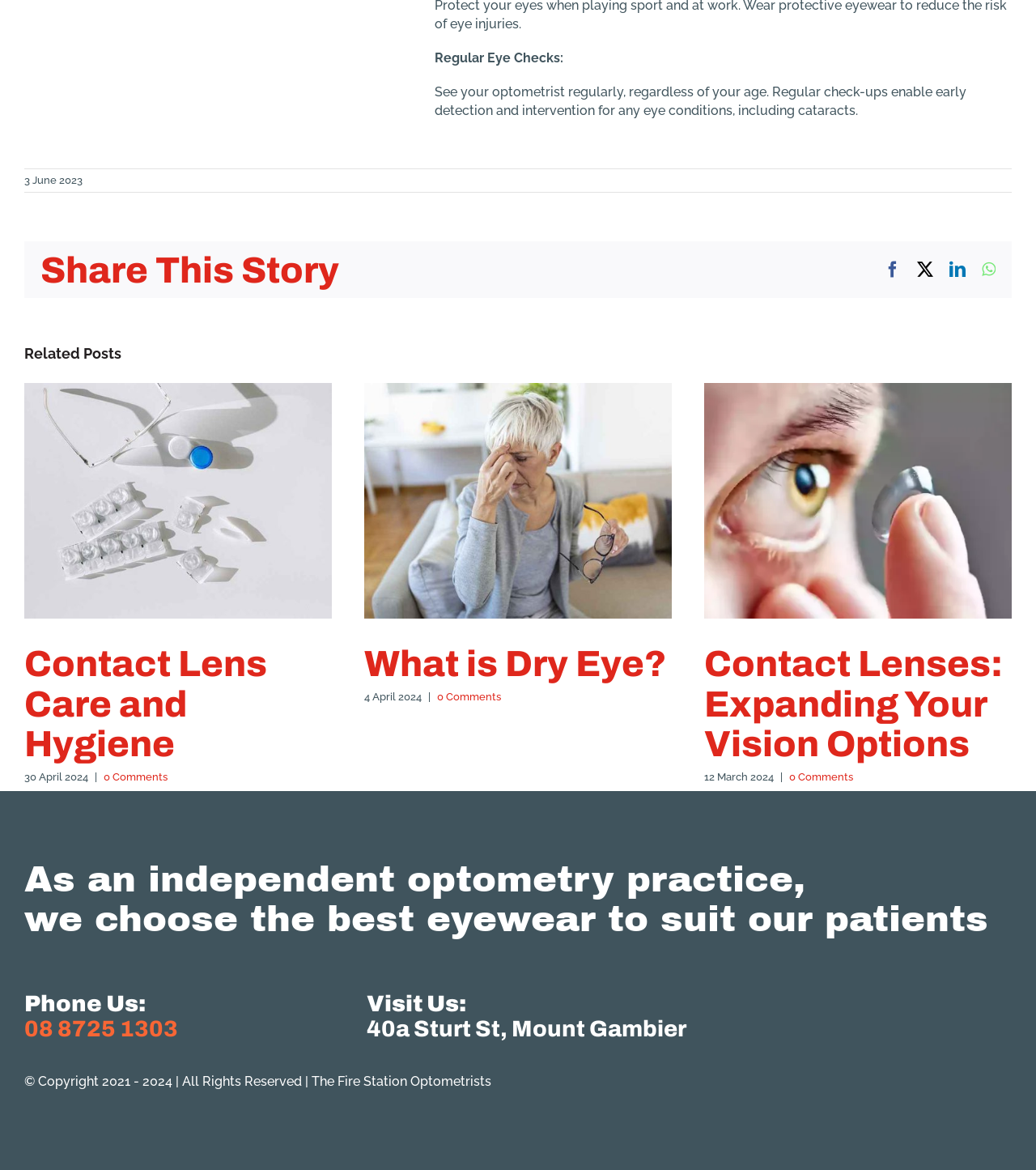Find the bounding box coordinates for the HTML element described as: "aria-label="What is Dry Eye?"". The coordinates should consist of four float values between 0 and 1, i.e., [left, top, right, bottom].

[0.352, 0.328, 0.648, 0.341]